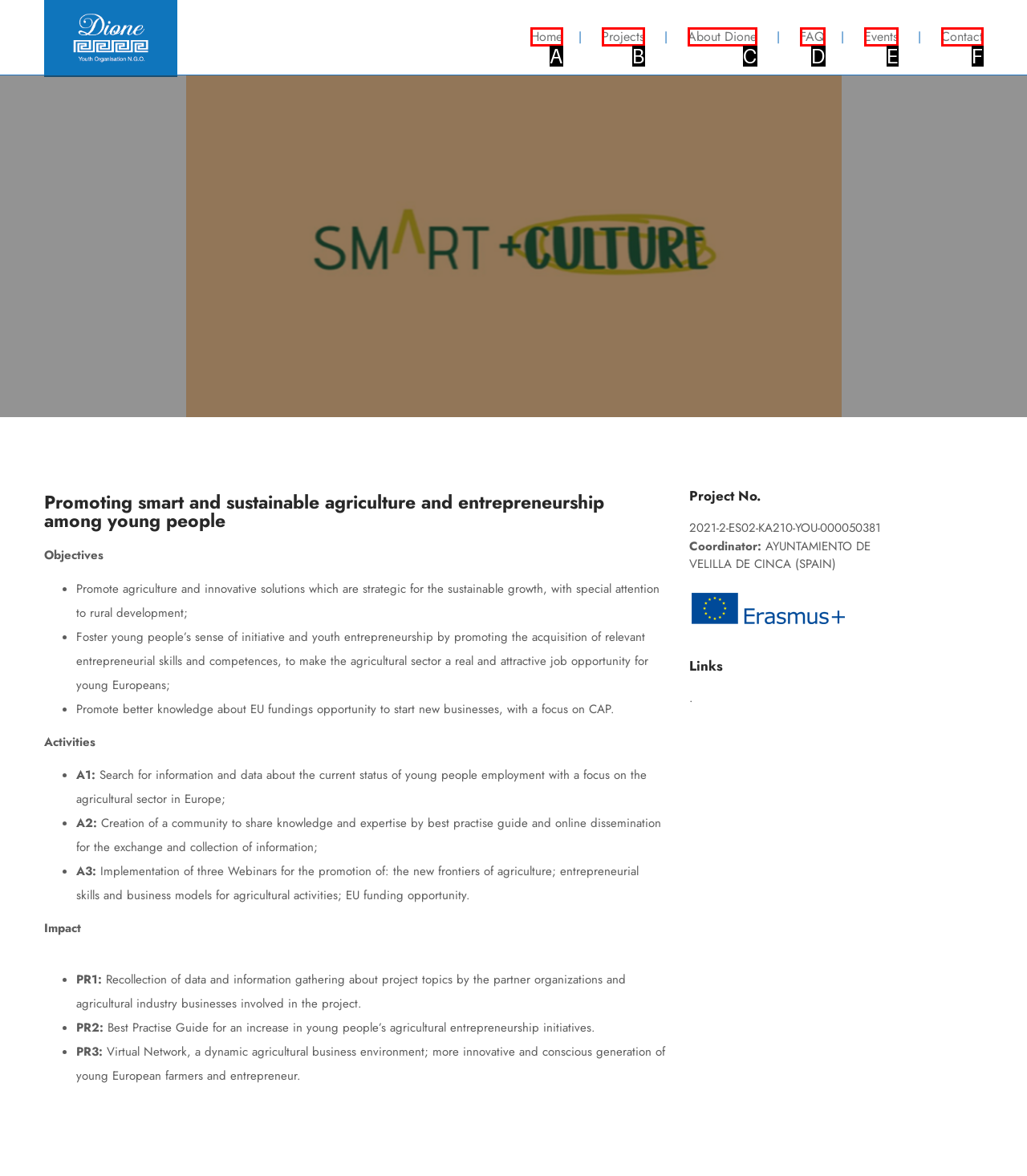Find the option that aligns with: Projects
Provide the letter of the corresponding option.

B